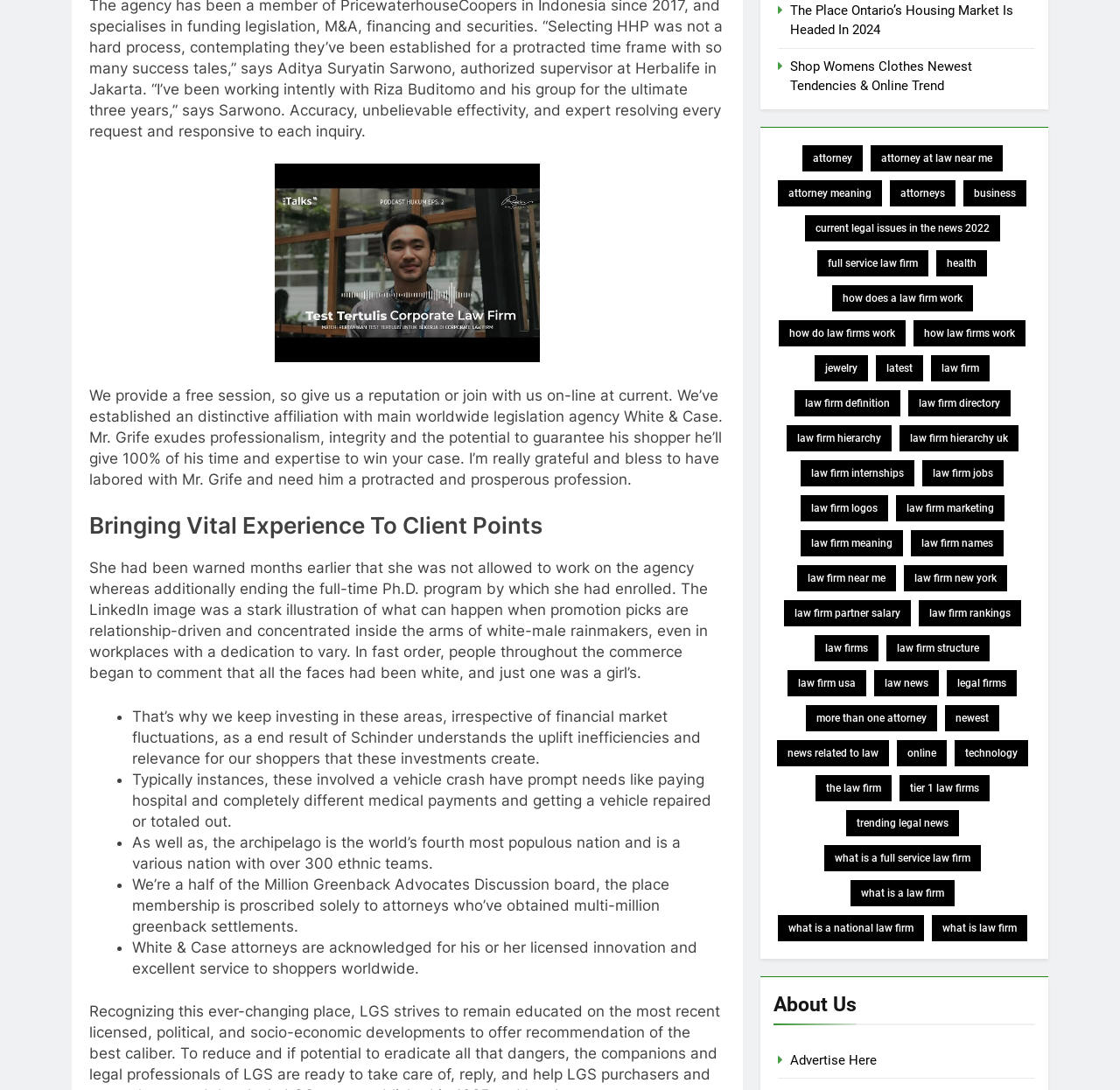Identify the bounding box for the UI element specified in this description: "Extreme Heat Workshop". The coordinates must be four float numbers between 0 and 1, formatted as [left, top, right, bottom].

None